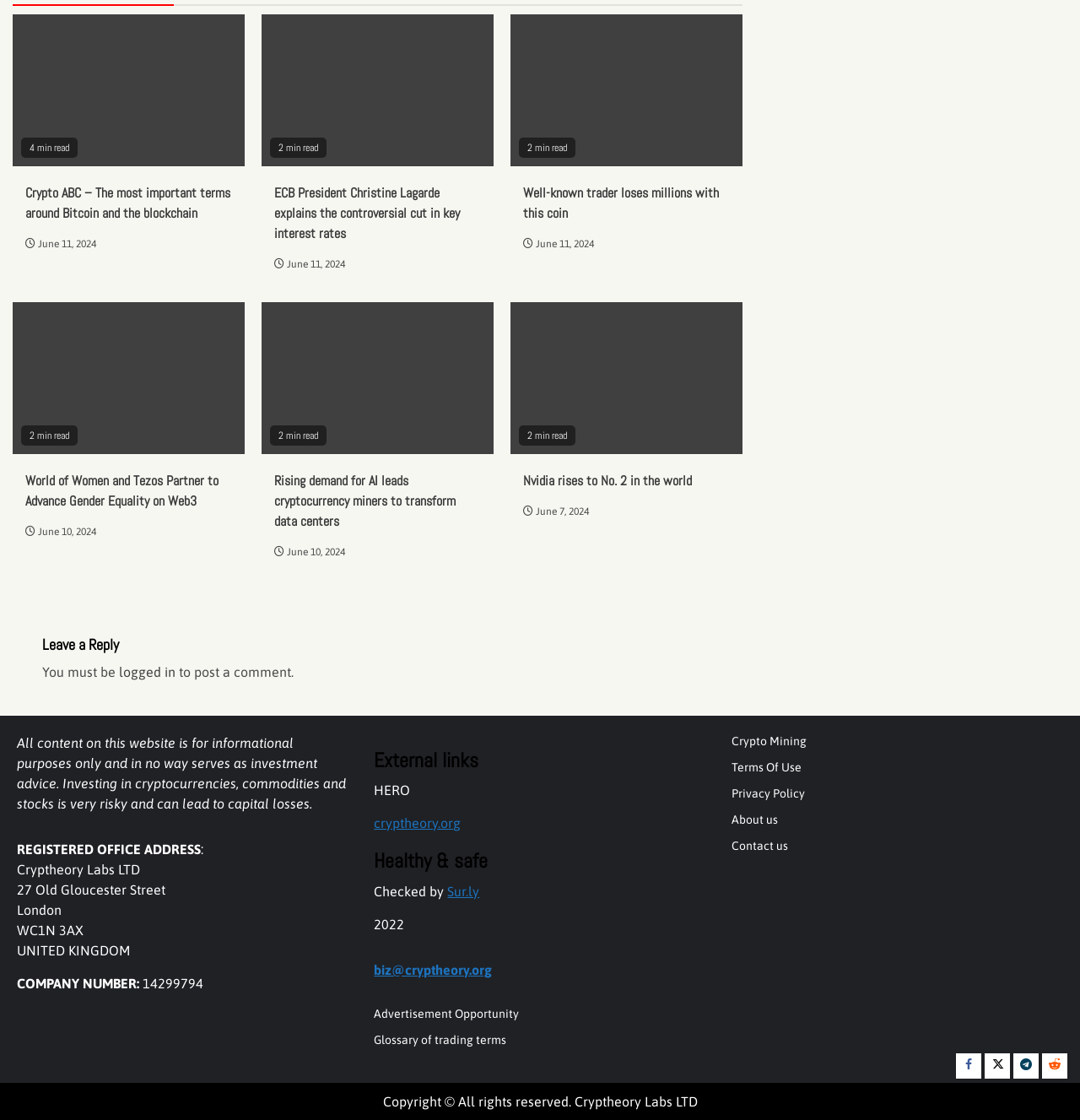Please give a succinct answer using a single word or phrase:
How many minutes does it take to read the second article?

2 min